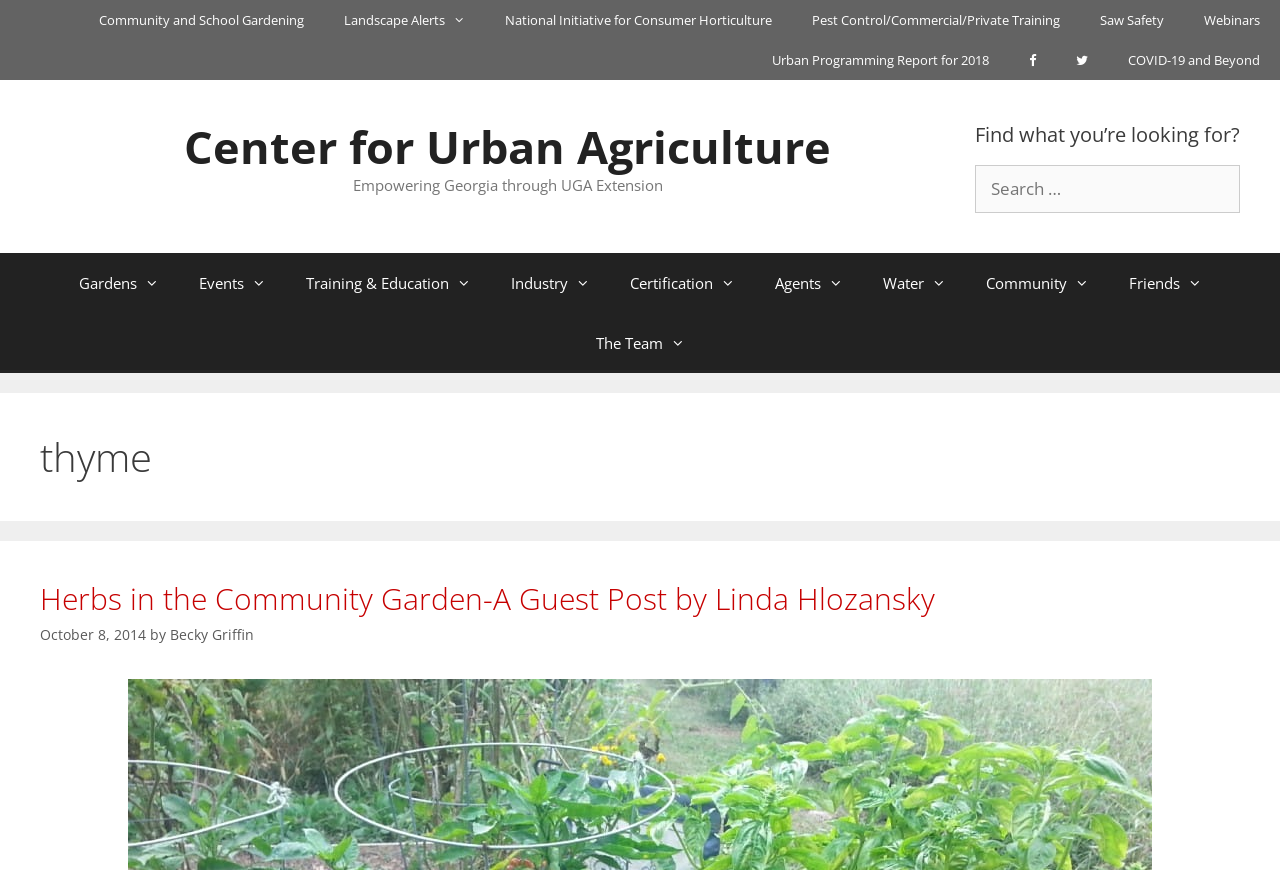Based on the visual content of the image, answer the question thoroughly: What is the purpose of the search box?

The purpose of the search box can be inferred from its label 'Search for:', which suggests that it is meant to be used to search for something on the webpage.